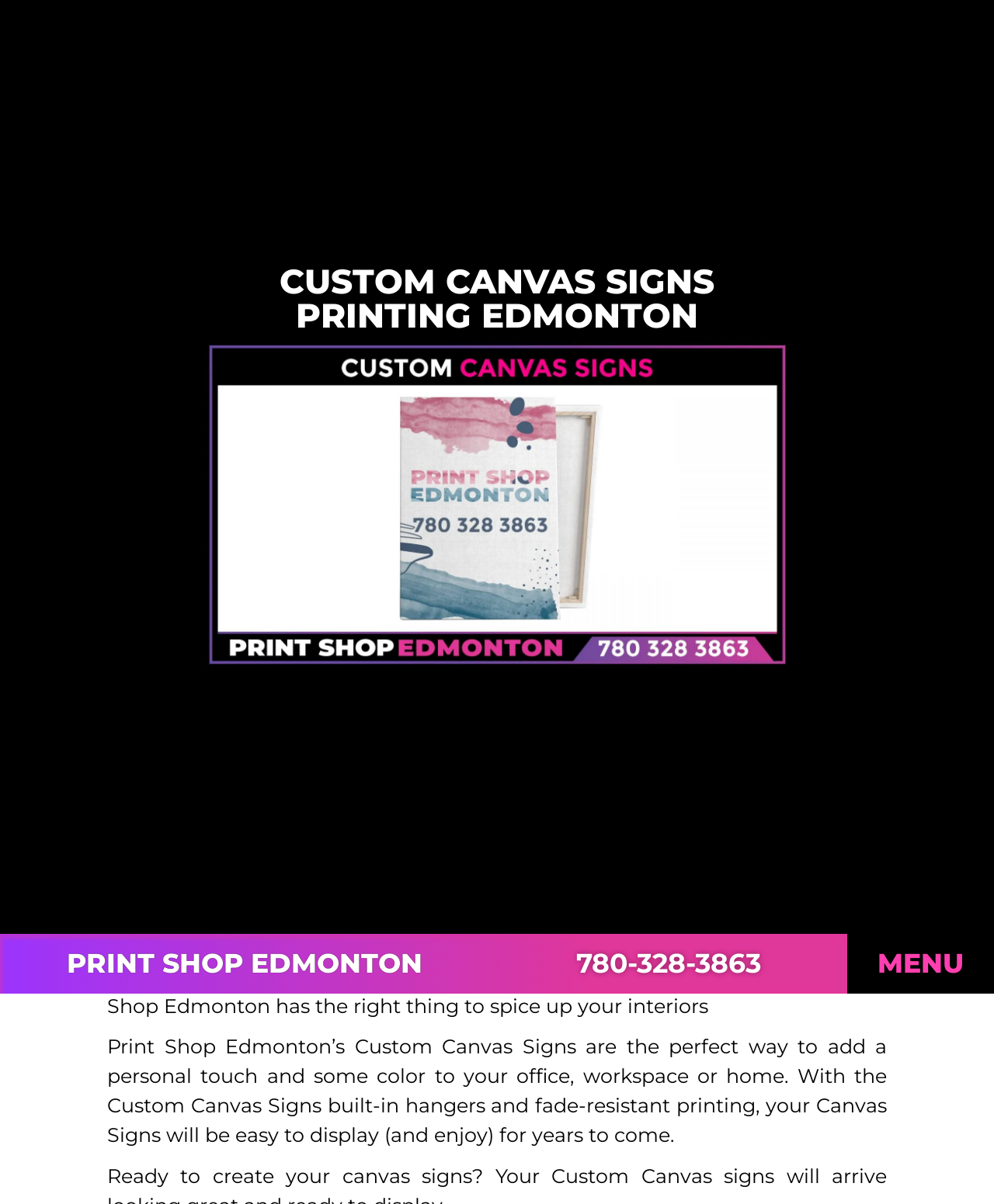Given the content of the image, can you provide a detailed answer to the question?
What is the navigation menu option?

I found the navigation menu option by looking at the link element that contains the menu option, which is 'MENU'. This element is located at the top-right corner of the page, and it is a separate link element from the other links on the page.